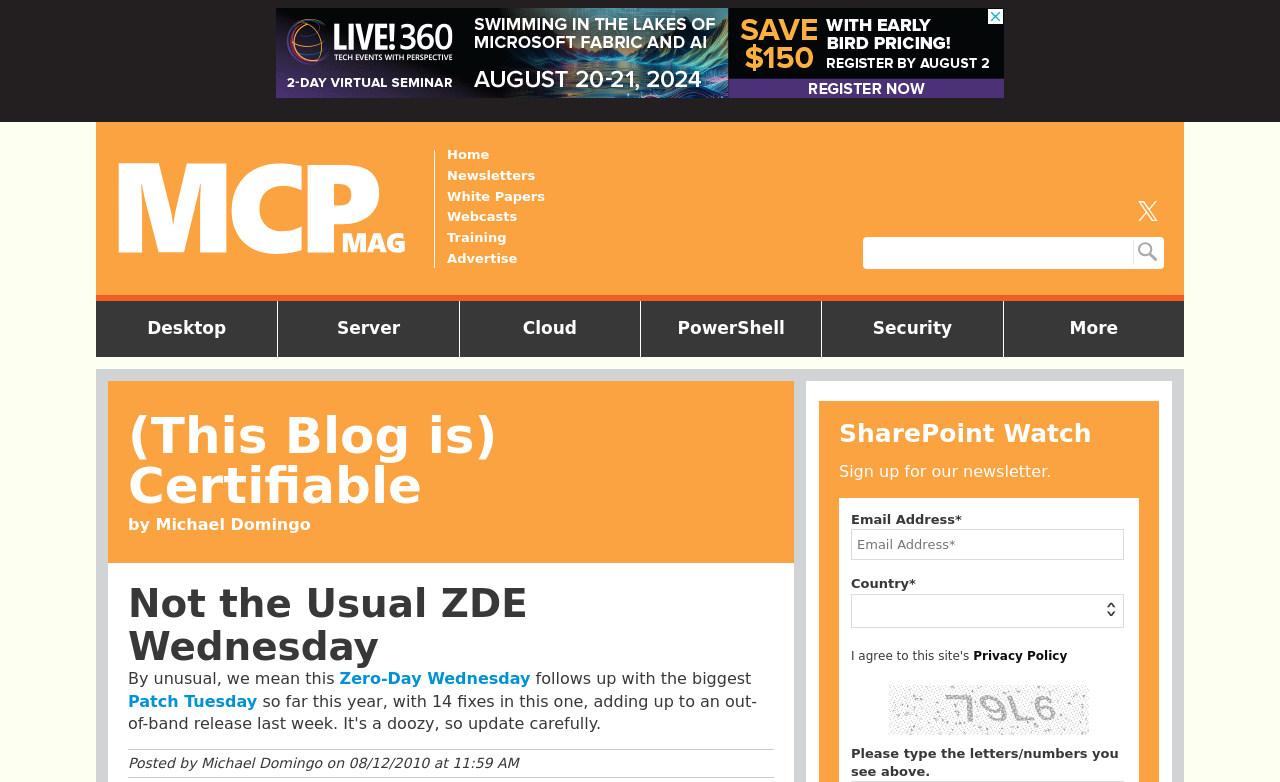Locate the bounding box of the UI element described by: "White Papers" in the given webpage screenshot.

[0.349, 0.242, 0.426, 0.261]